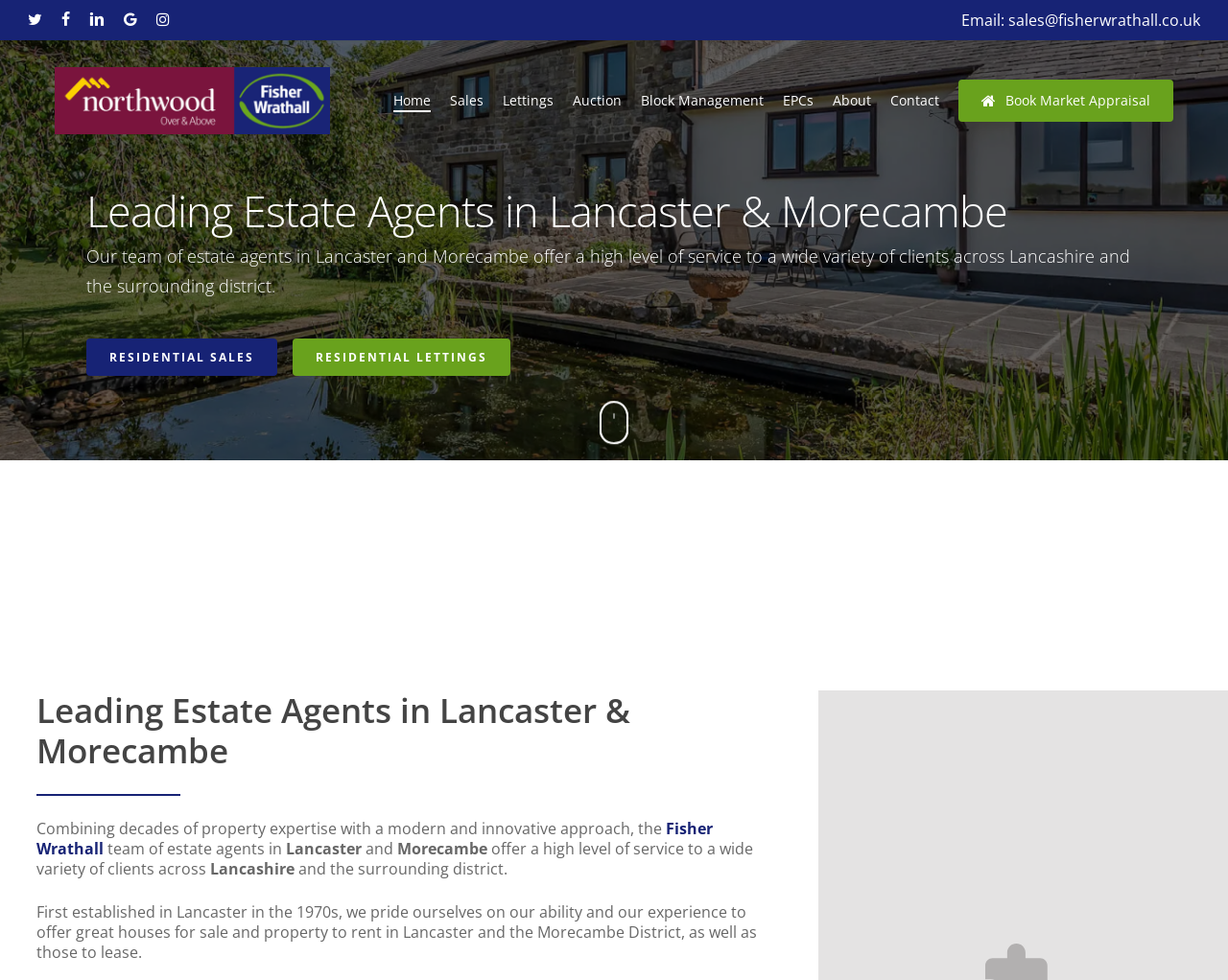Locate the primary headline on the webpage and provide its text.

Leading Estate Agents in Lancaster & Morecambe